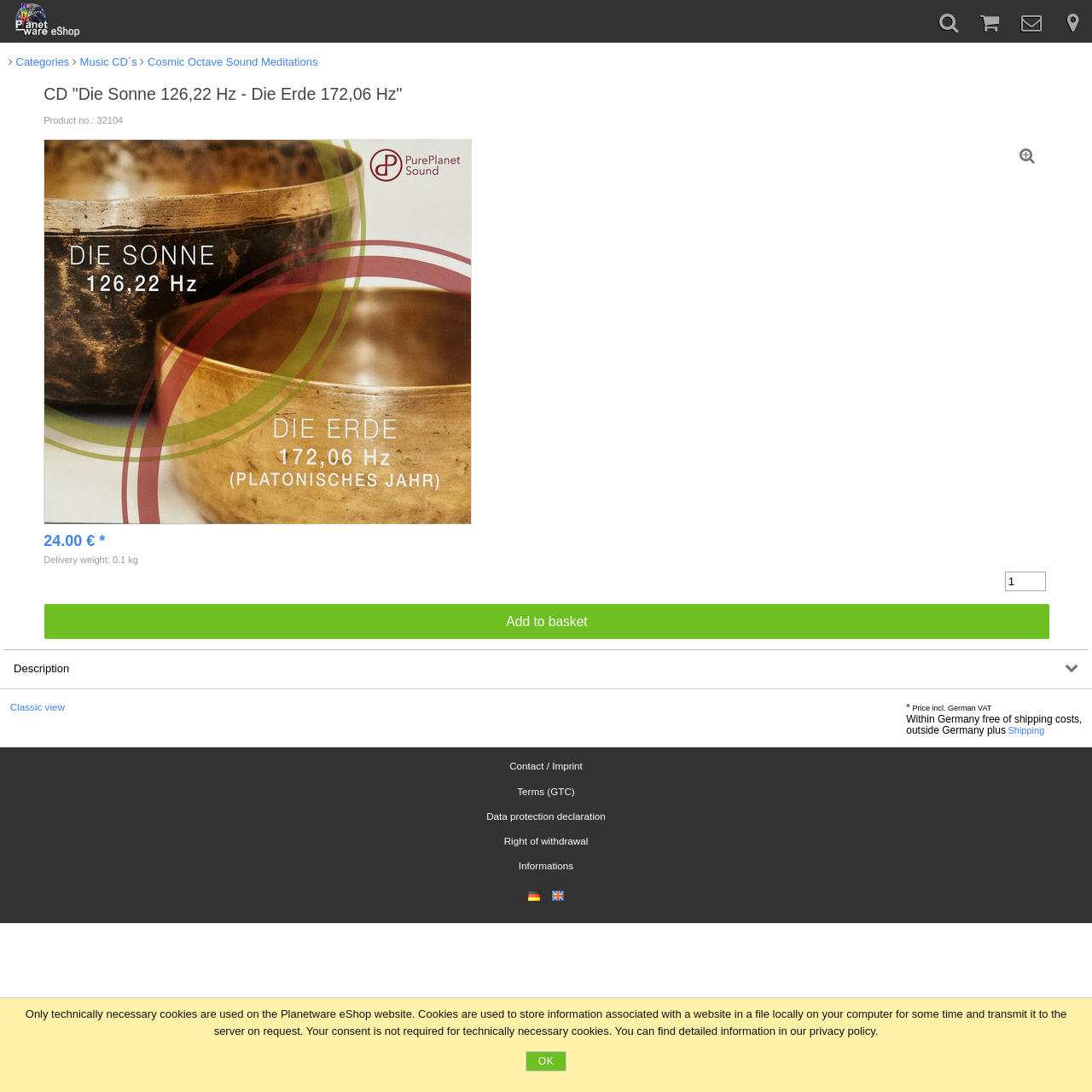What languages are available on the website?
Based on the image, provide your answer in one word or phrase.

Deutsch, English